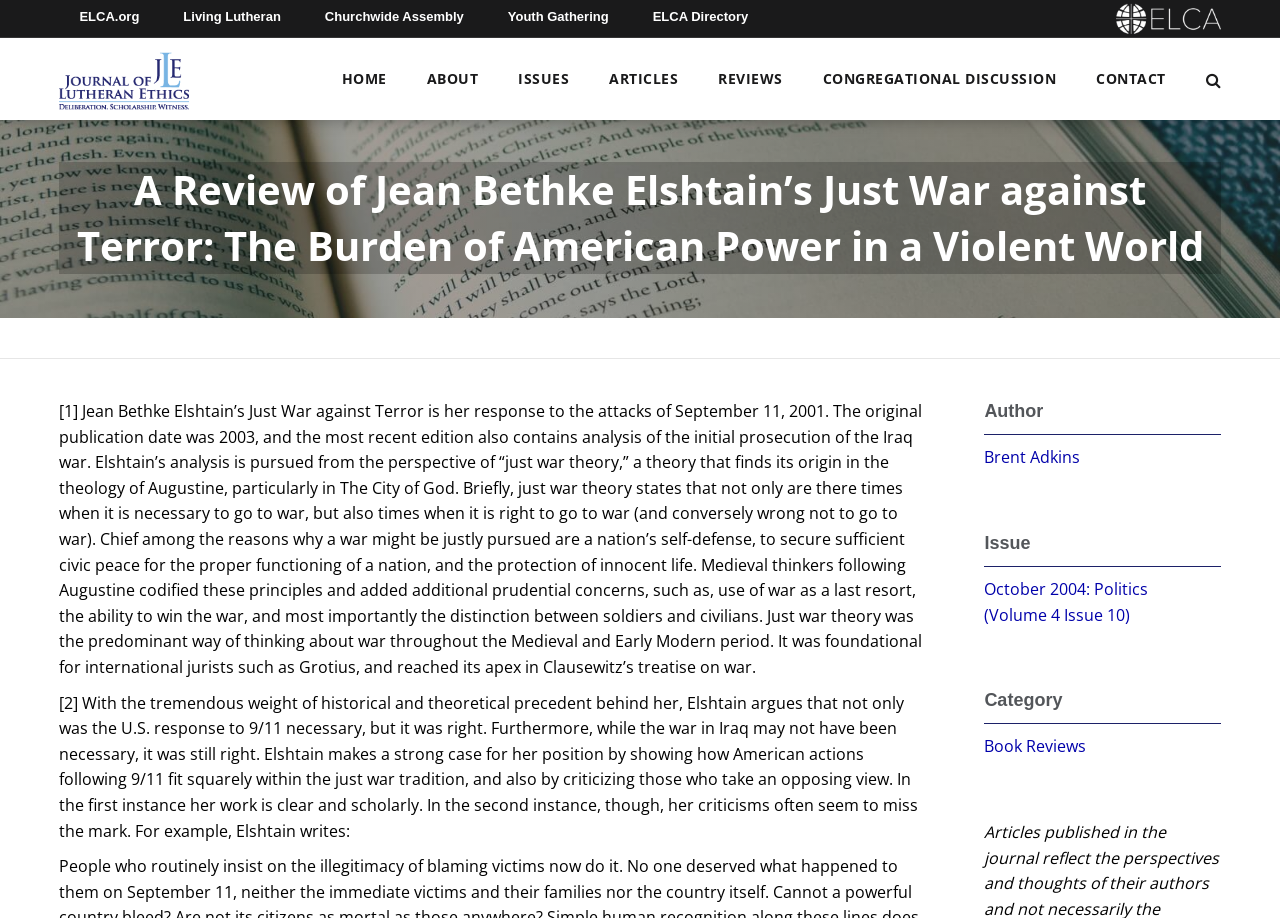Please determine the bounding box coordinates of the clickable area required to carry out the following instruction: "Browse Book Reviews". The coordinates must be four float numbers between 0 and 1, represented as [left, top, right, bottom].

[0.769, 0.801, 0.849, 0.825]